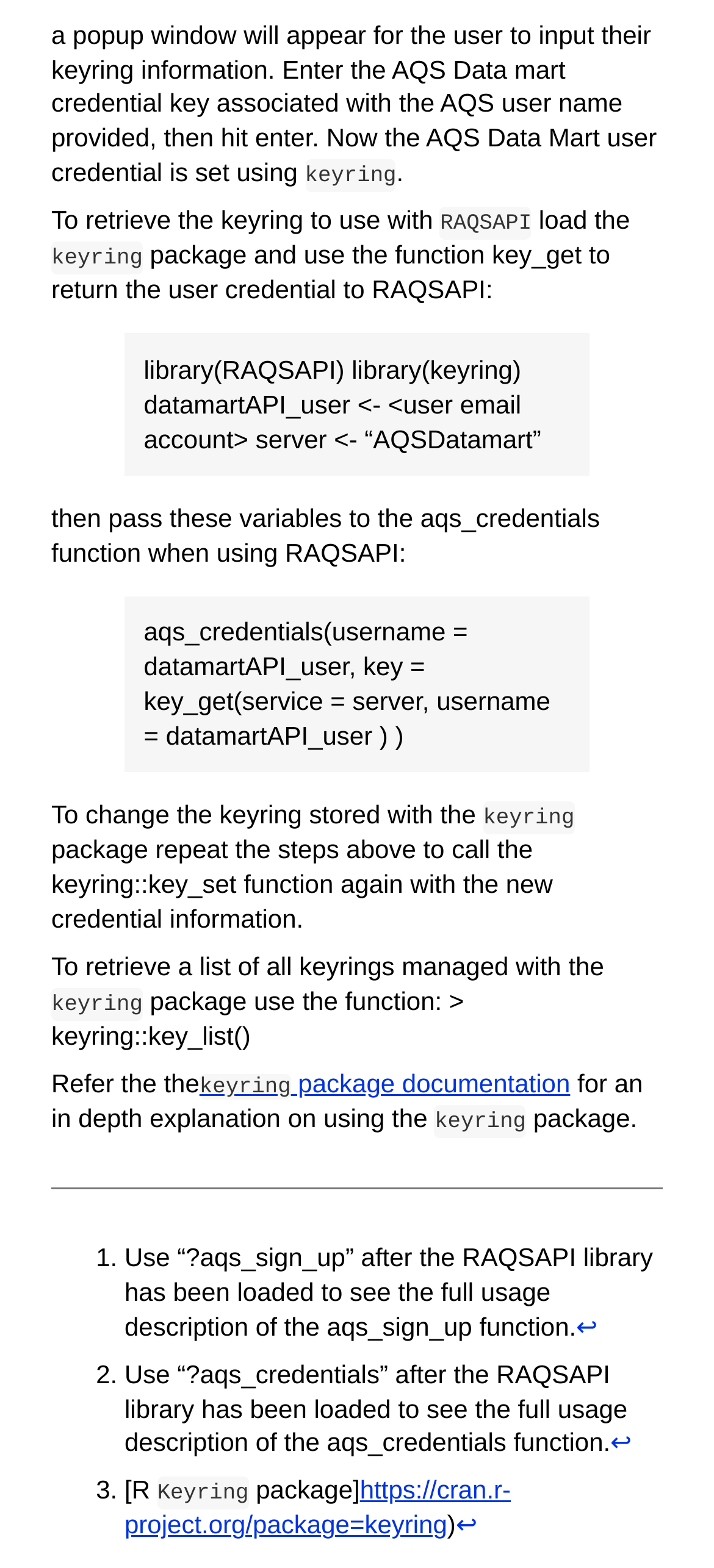What is the purpose of the RAQSAPI library?
Could you answer the question with a detailed and thorough explanation?

Based on the webpage, it appears that the RAQSAPI library is used to retrieve the AQS Data mart credential key associated with the AQS user name provided. This is evident from the text 'To retrieve the keyring to use with RAQSAPI' and the subsequent instructions on how to use the library.